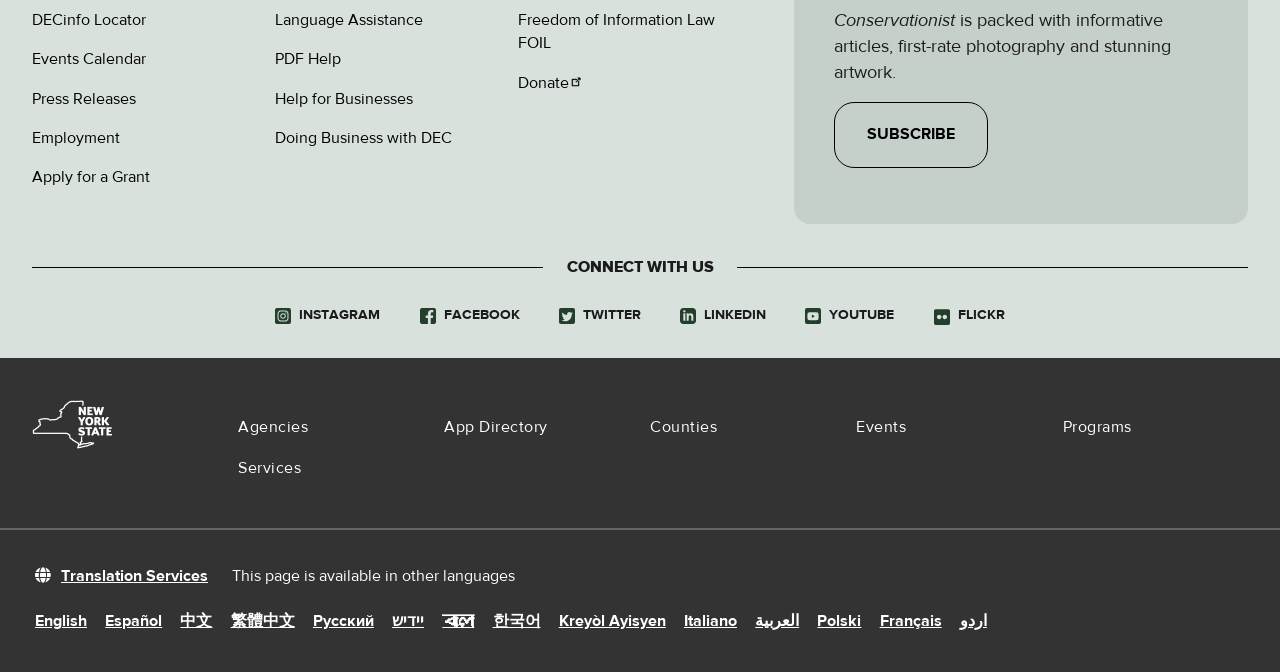Please identify the bounding box coordinates of the clickable region that I should interact with to perform the following instruction: "Check out the Freedom of Information Law FOIL". The coordinates should be expressed as four float numbers between 0 and 1, i.e., [left, top, right, bottom].

[0.405, 0.015, 0.559, 0.079]